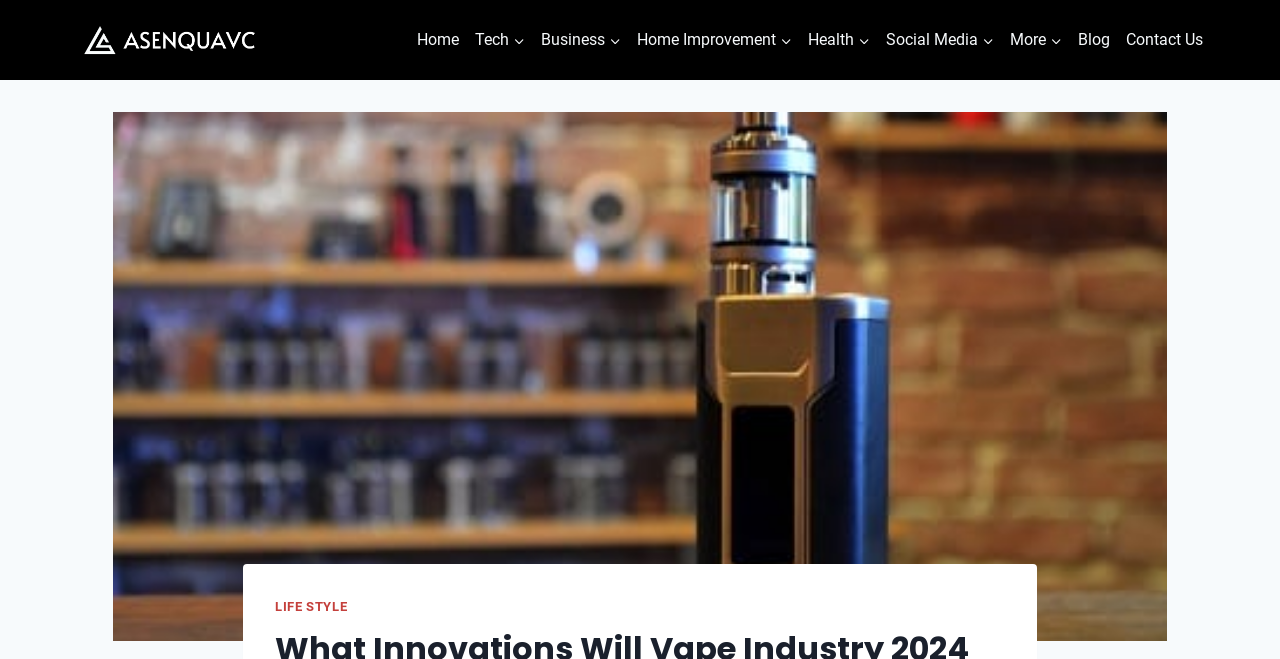Please identify the bounding box coordinates of the clickable area that will fulfill the following instruction: "navigate to Tech page". The coordinates should be in the format of four float numbers between 0 and 1, i.e., [left, top, right, bottom].

[0.365, 0.024, 0.416, 0.097]